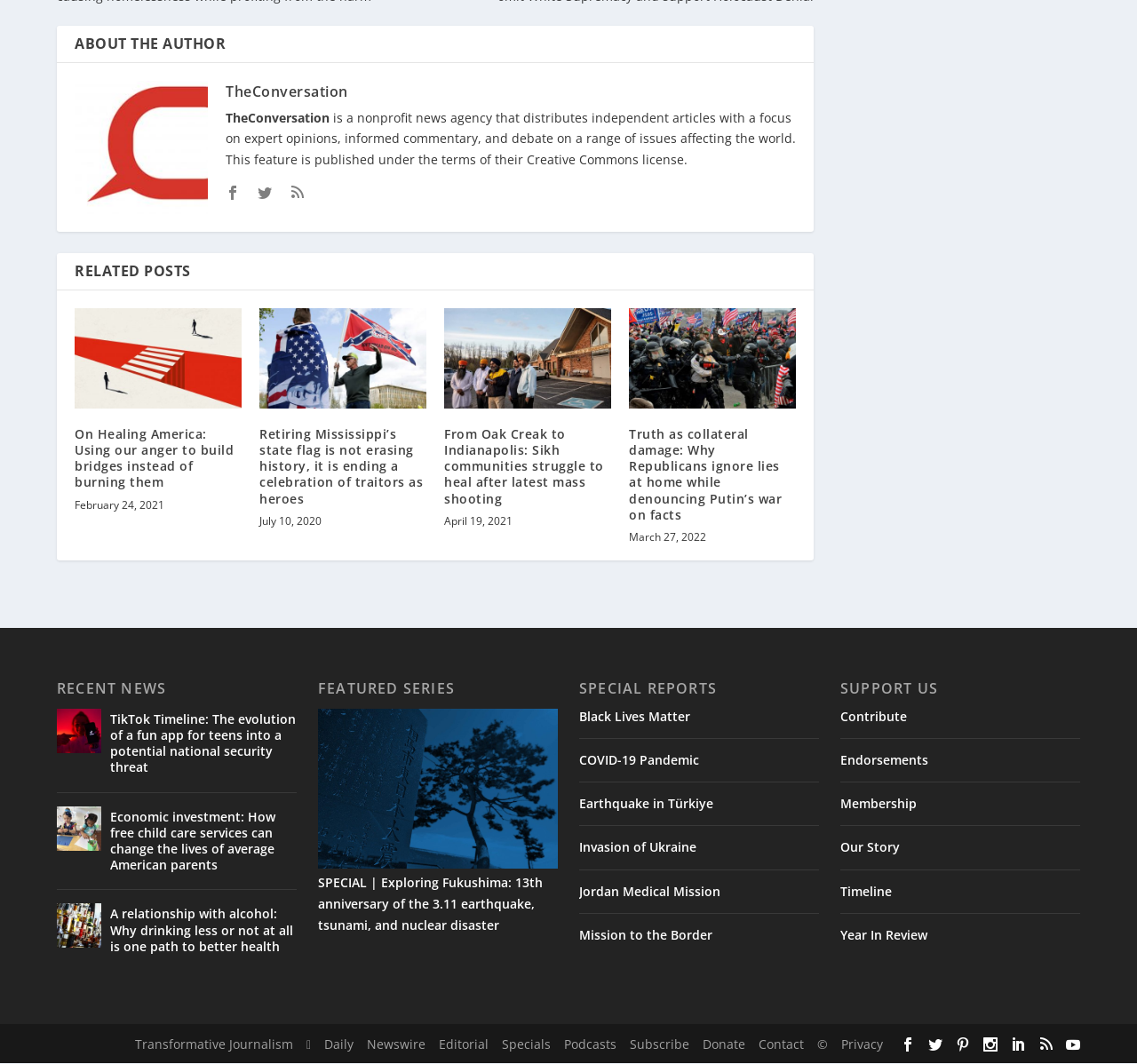Provide a one-word or short-phrase answer to the question:
What is the purpose of the 'SUPPORT US' section?

To contribute or endorse